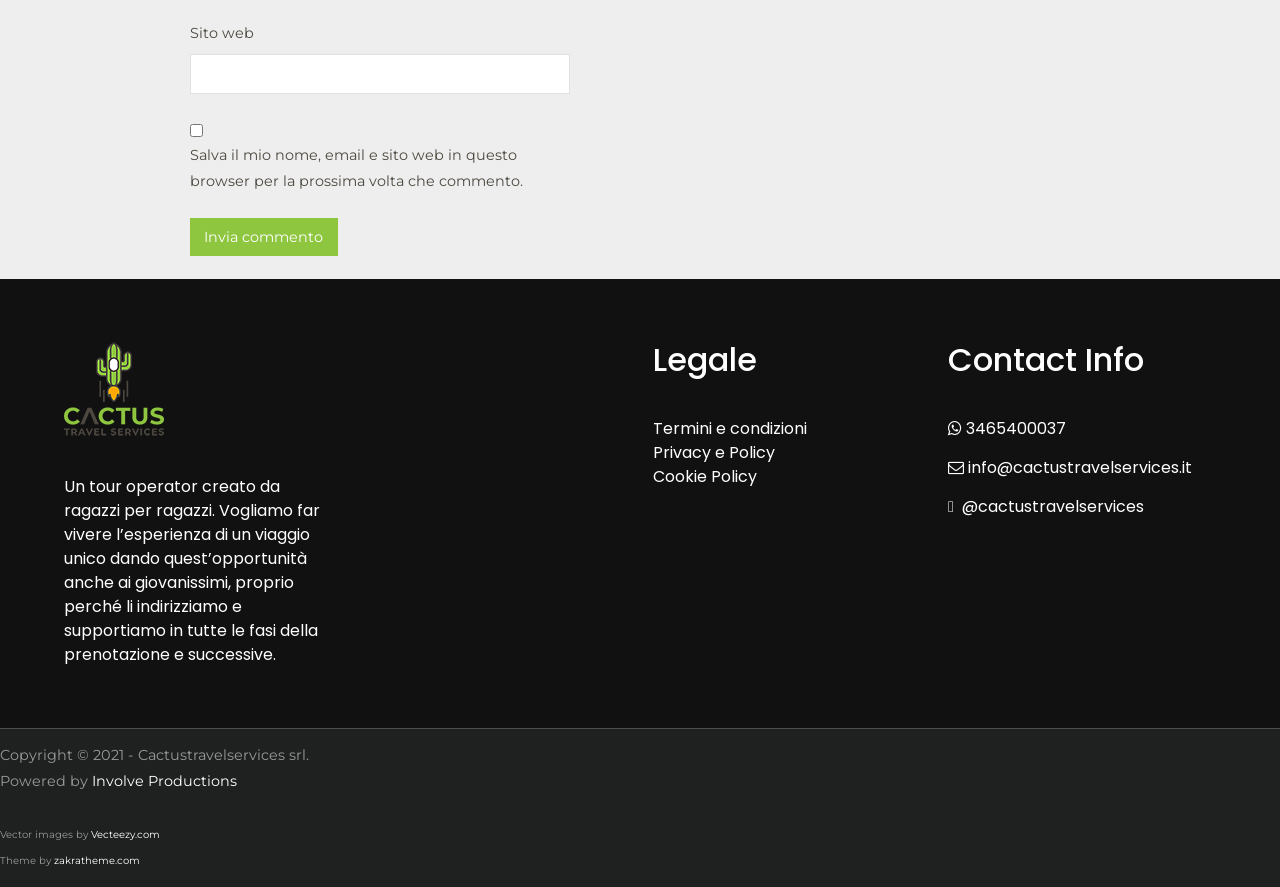Please locate the UI element described by "Privacy e Policy" and provide its bounding box coordinates.

[0.51, 0.497, 0.606, 0.523]